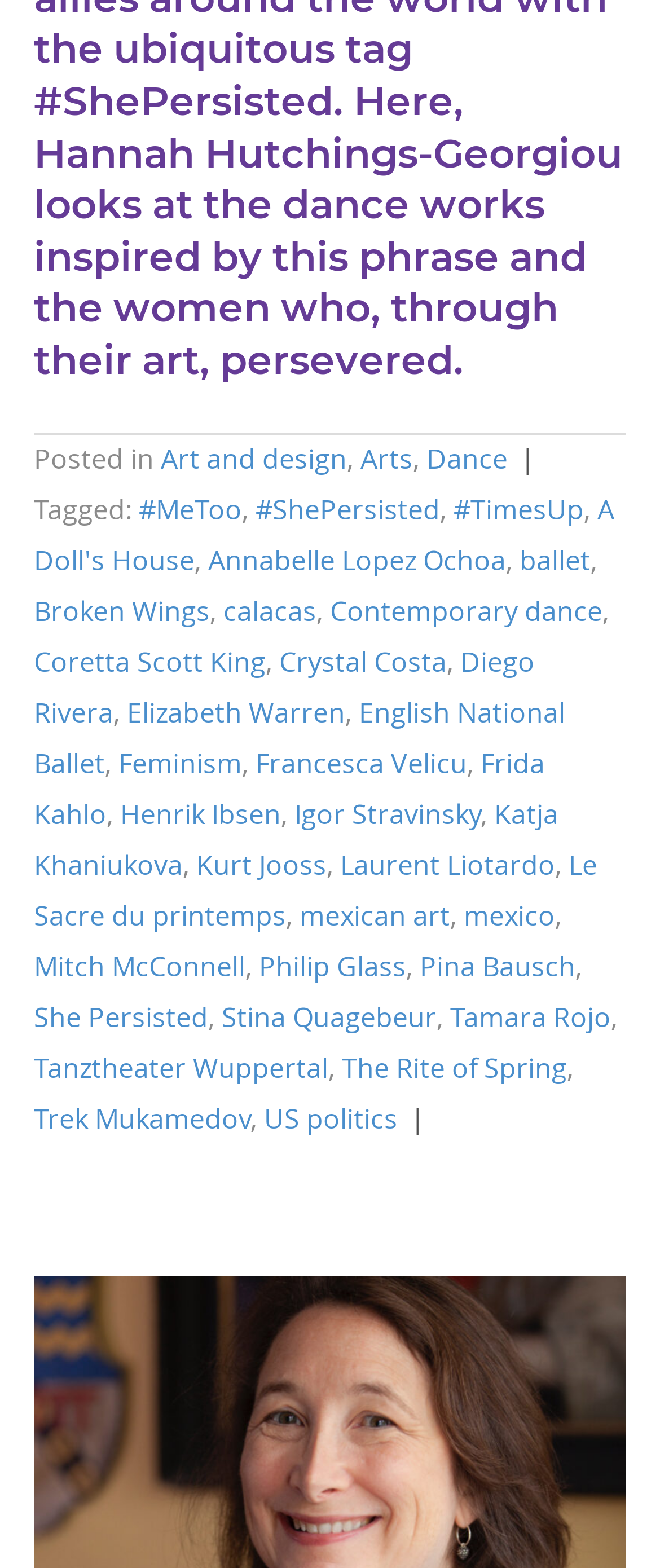Determine the bounding box coordinates of the clickable region to follow the instruction: "Click on the link 'US politics'".

[0.4, 0.701, 0.603, 0.725]